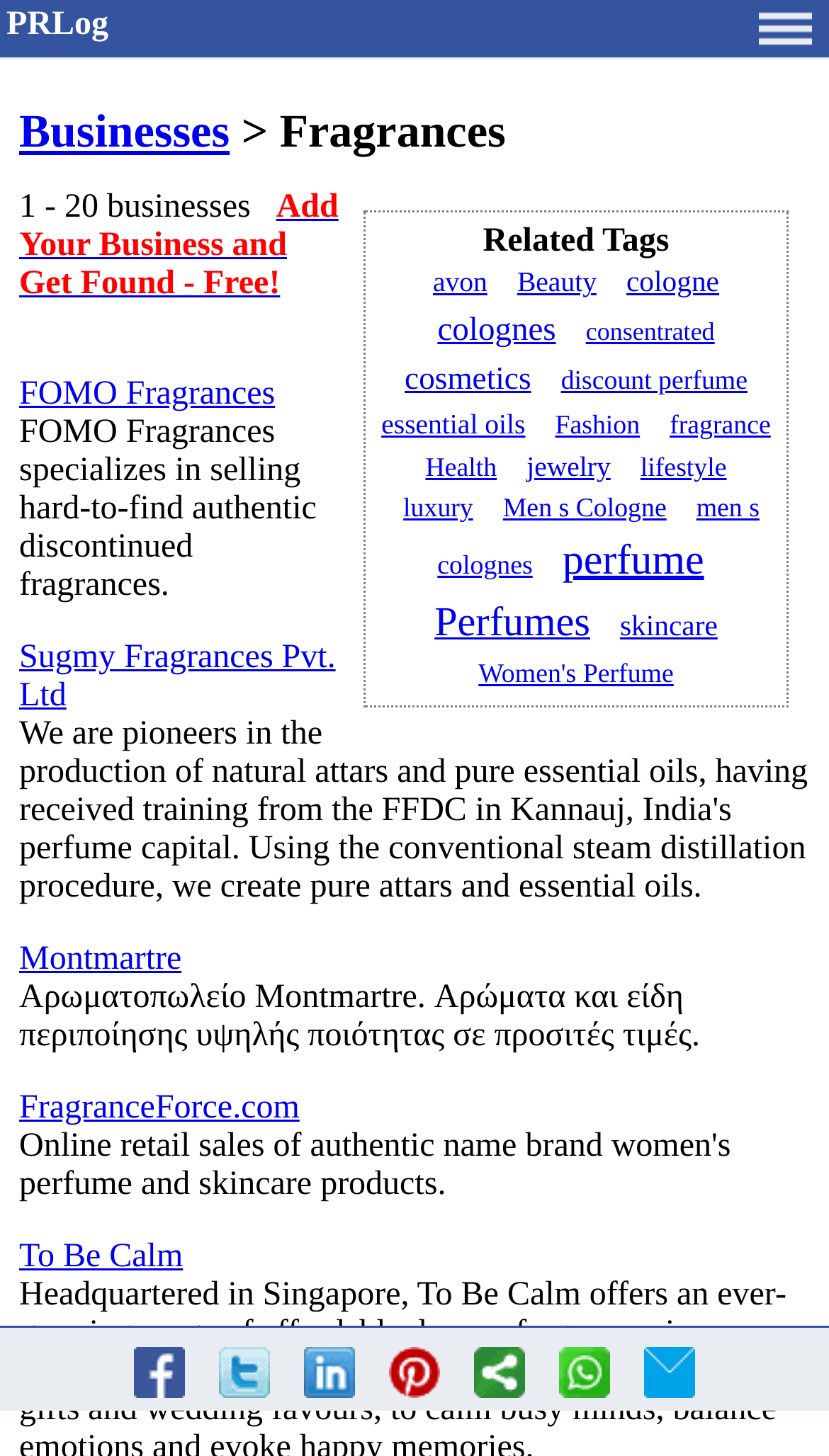Determine the bounding box coordinates of the clickable element necessary to fulfill the instruction: "Visit FOMO Fragrances". Provide the coordinates as four float numbers within the 0 to 1 range, i.e., [left, top, right, bottom].

[0.023, 0.259, 0.332, 0.284]